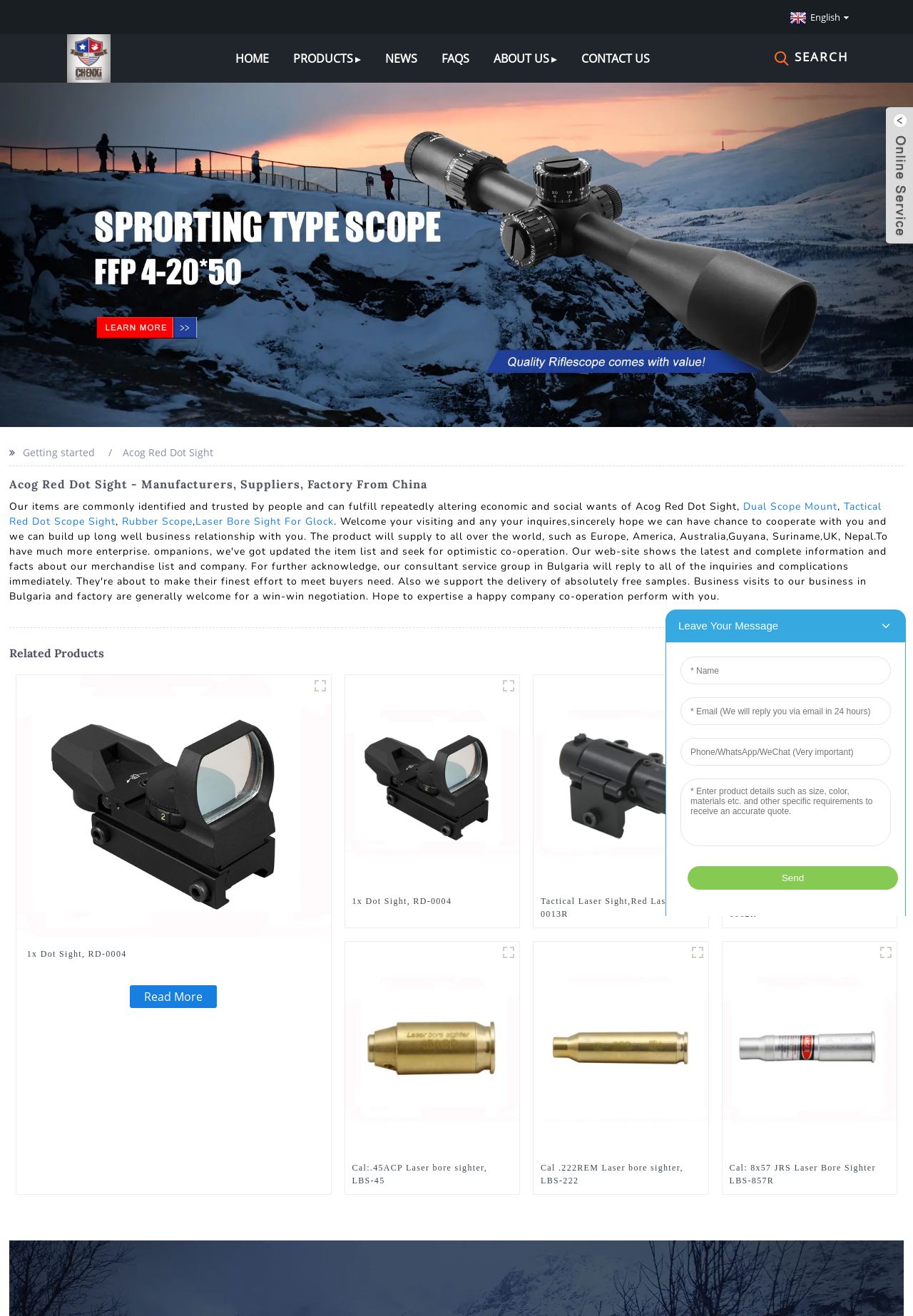What is the category of the product 'Dual Scope Mount'?
From the image, provide a succinct answer in one word or a short phrase.

Related Product